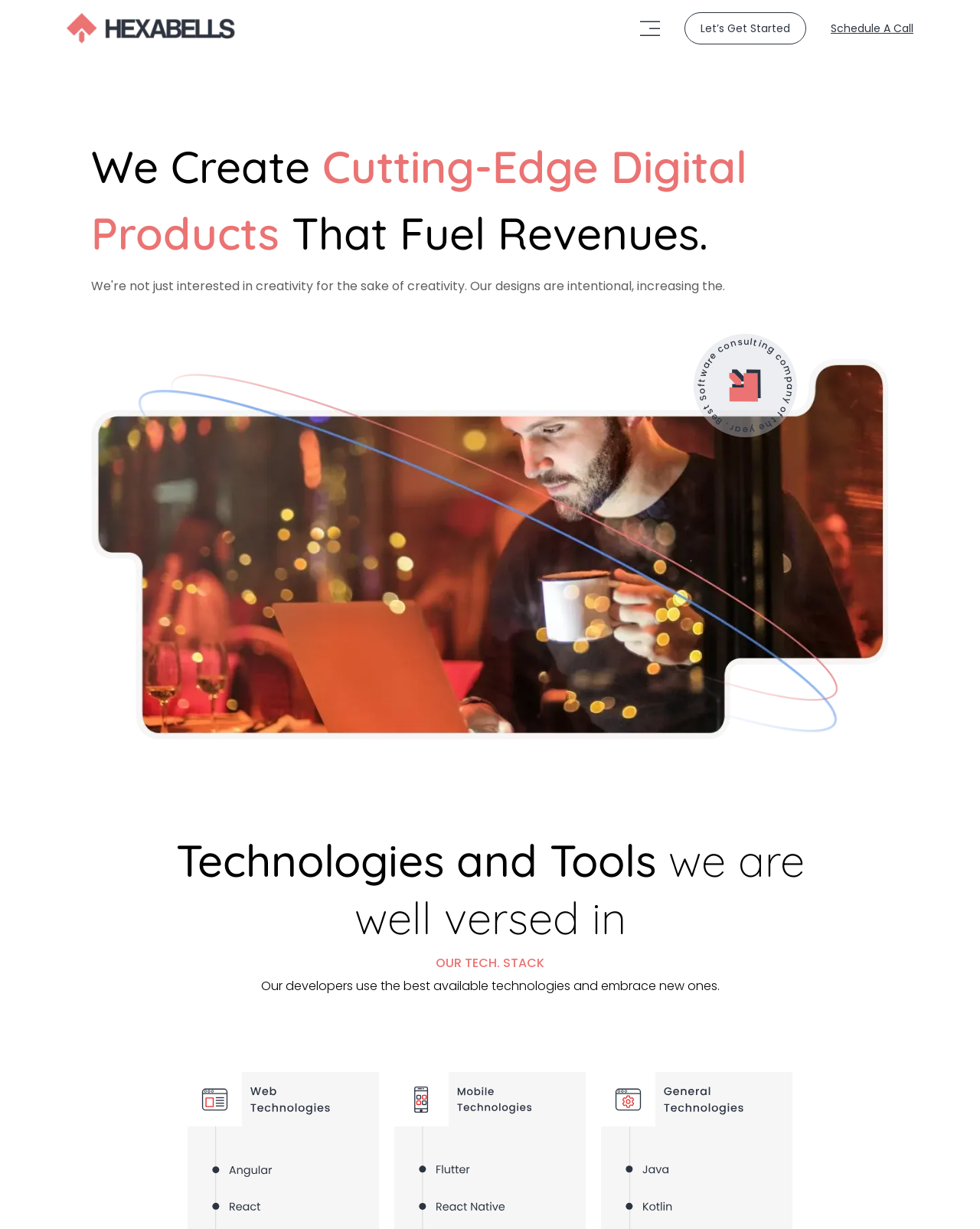Using the provided element description: "Schedule A Call", determine the bounding box coordinates of the corresponding UI element in the screenshot.

[0.848, 0.017, 0.932, 0.029]